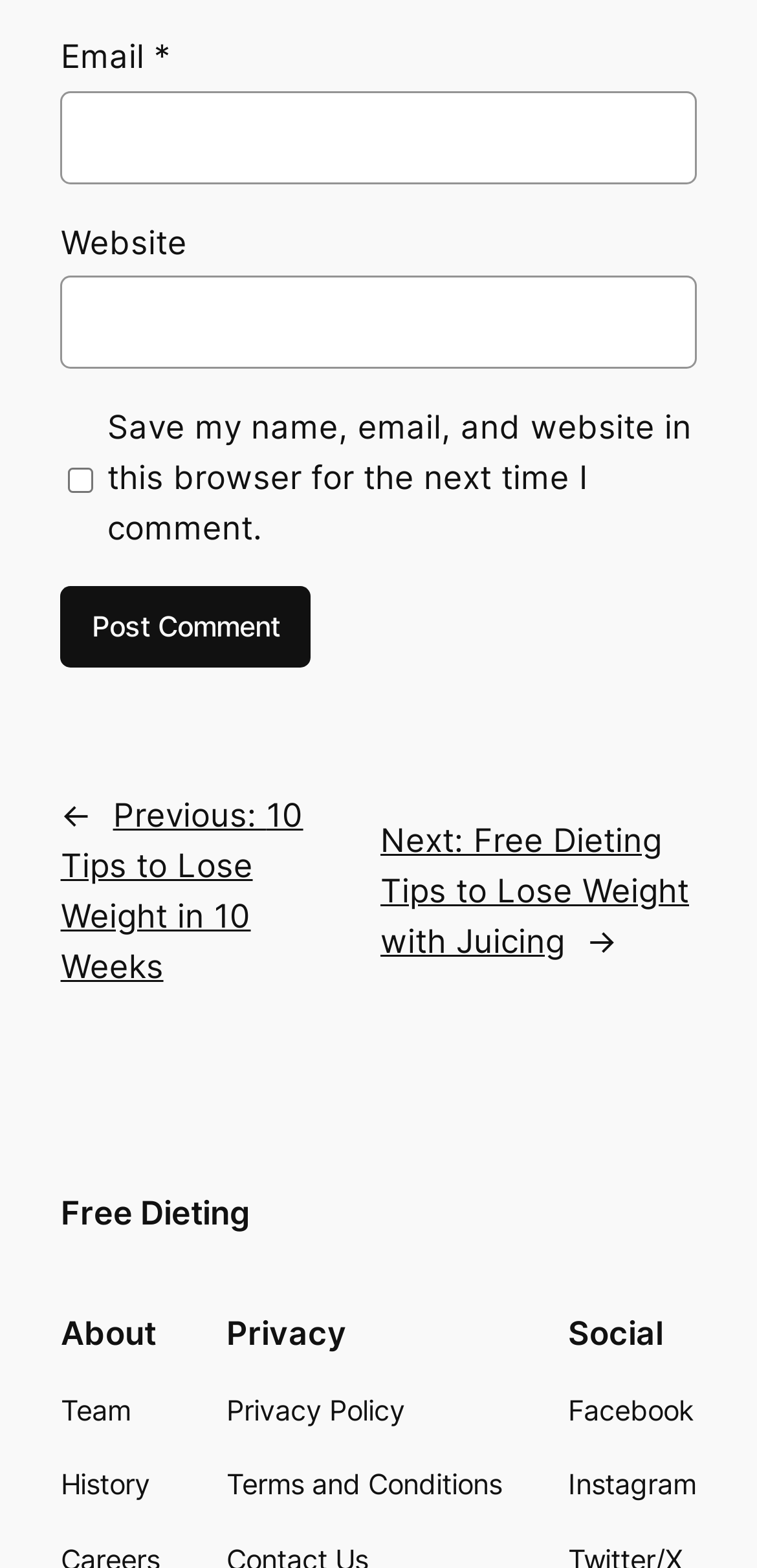Return the bounding box coordinates of the UI element that corresponds to this description: "Kitchen Cabinet Painting". The coordinates must be given as four float numbers in the range of 0 and 1, [left, top, right, bottom].

None